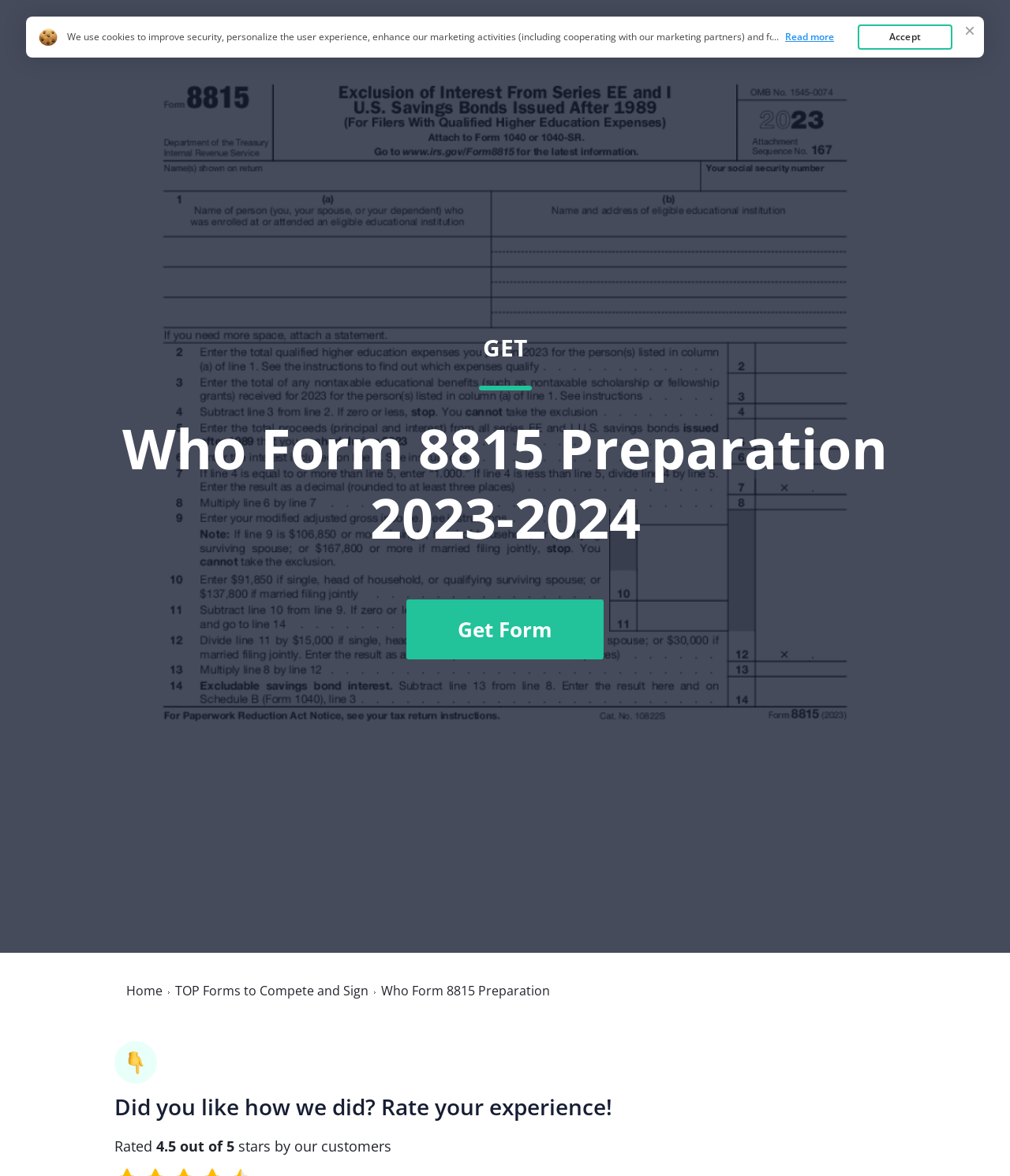Highlight the bounding box coordinates of the region I should click on to meet the following instruction: "Get the Who Form 8815 Preparation 2023-2024".

[0.117, 0.067, 0.883, 0.777]